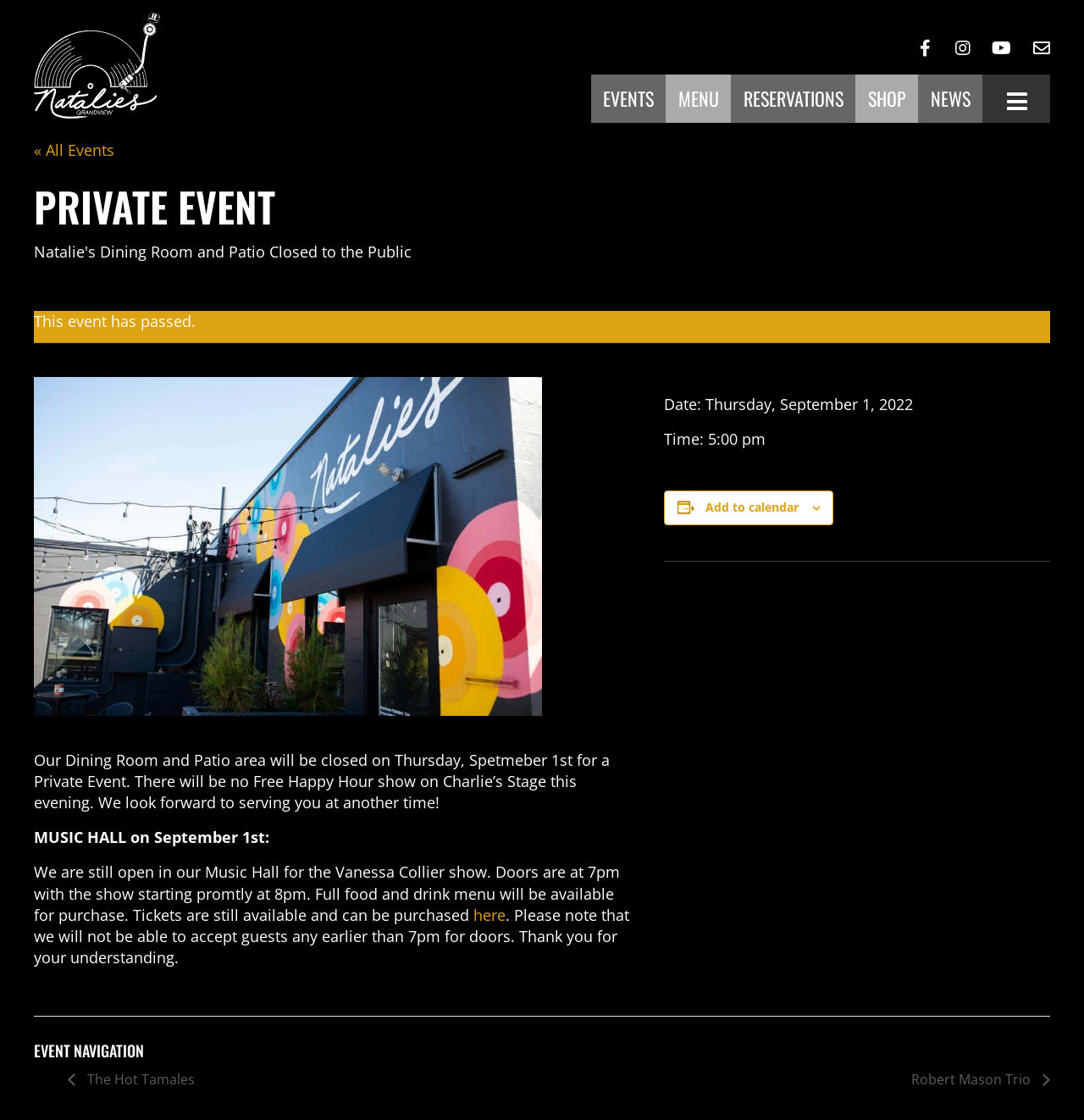Can you specify the bounding box coordinates of the area that needs to be clicked to fulfill the following instruction: "Make a RESERVATION"?

[0.686, 0.077, 0.778, 0.104]